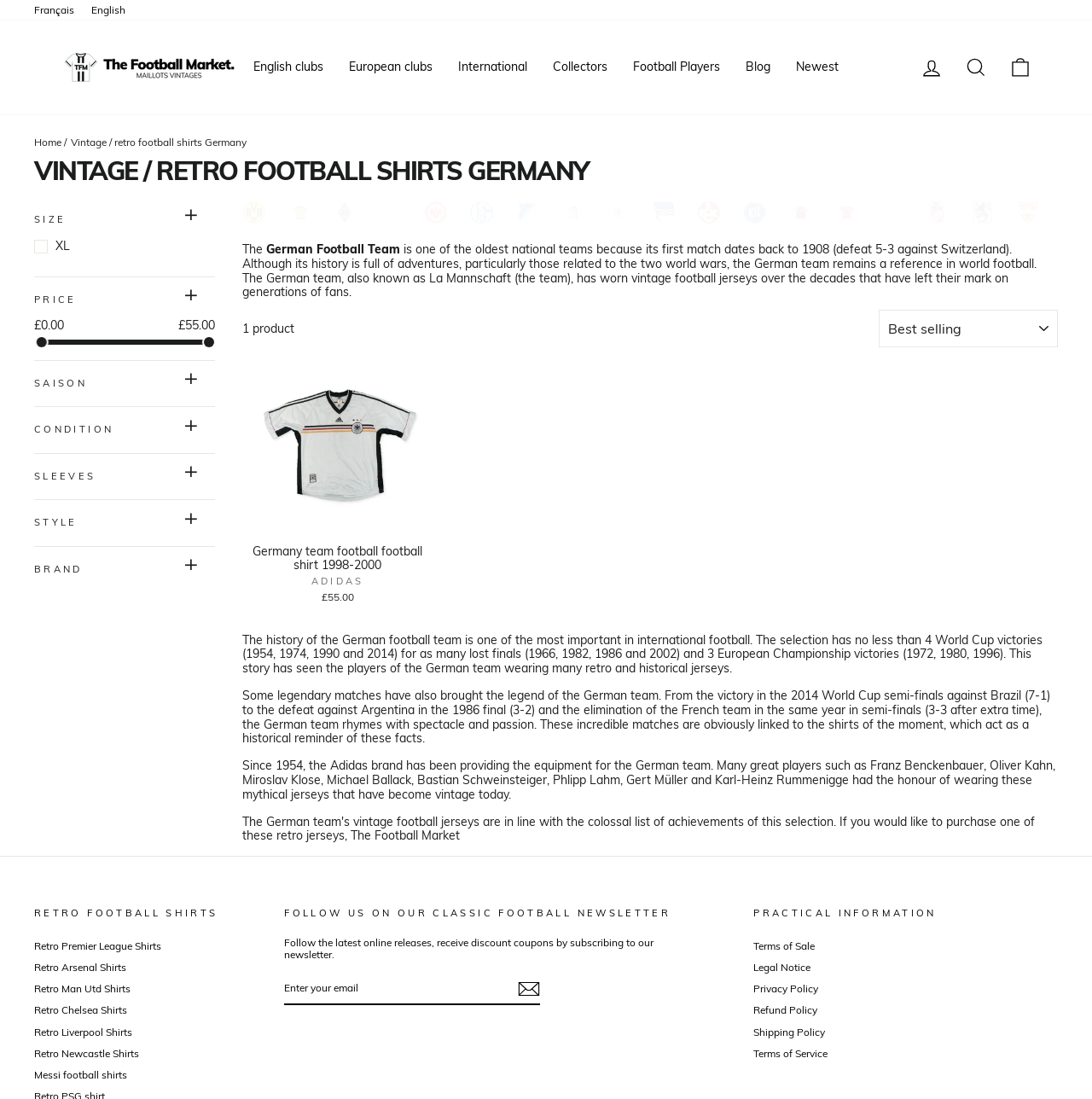How many World Cup victories does the German team have?
Please provide a comprehensive answer based on the information in the image.

I read the text on the page and found the information that the German team has won 4 World Cup victories.